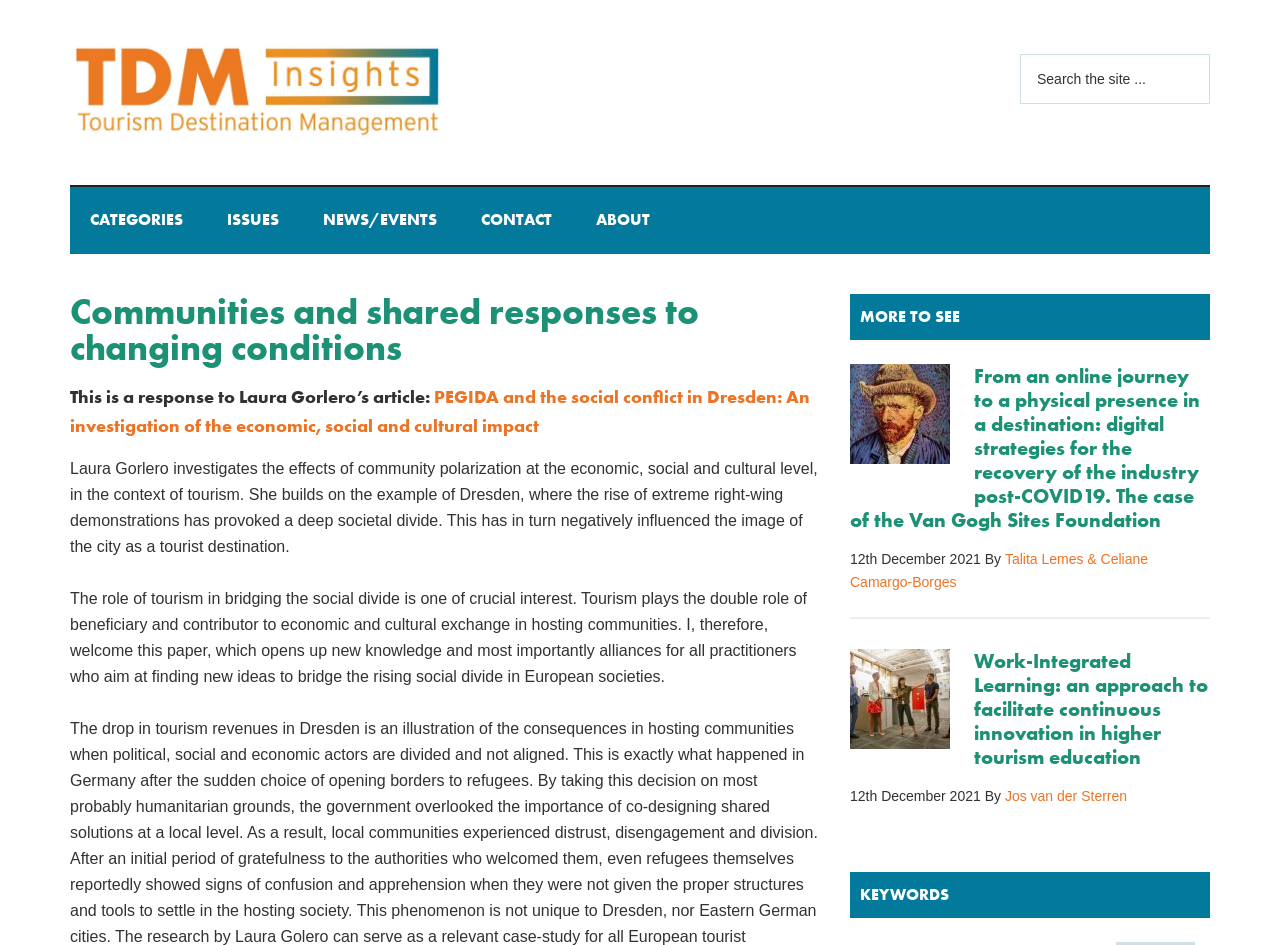Extract the bounding box coordinates of the UI element described: "Jos van der Sterren". Provide the coordinates in the format [left, top, right, bottom] with values ranging from 0 to 1.

[0.785, 0.834, 0.881, 0.851]